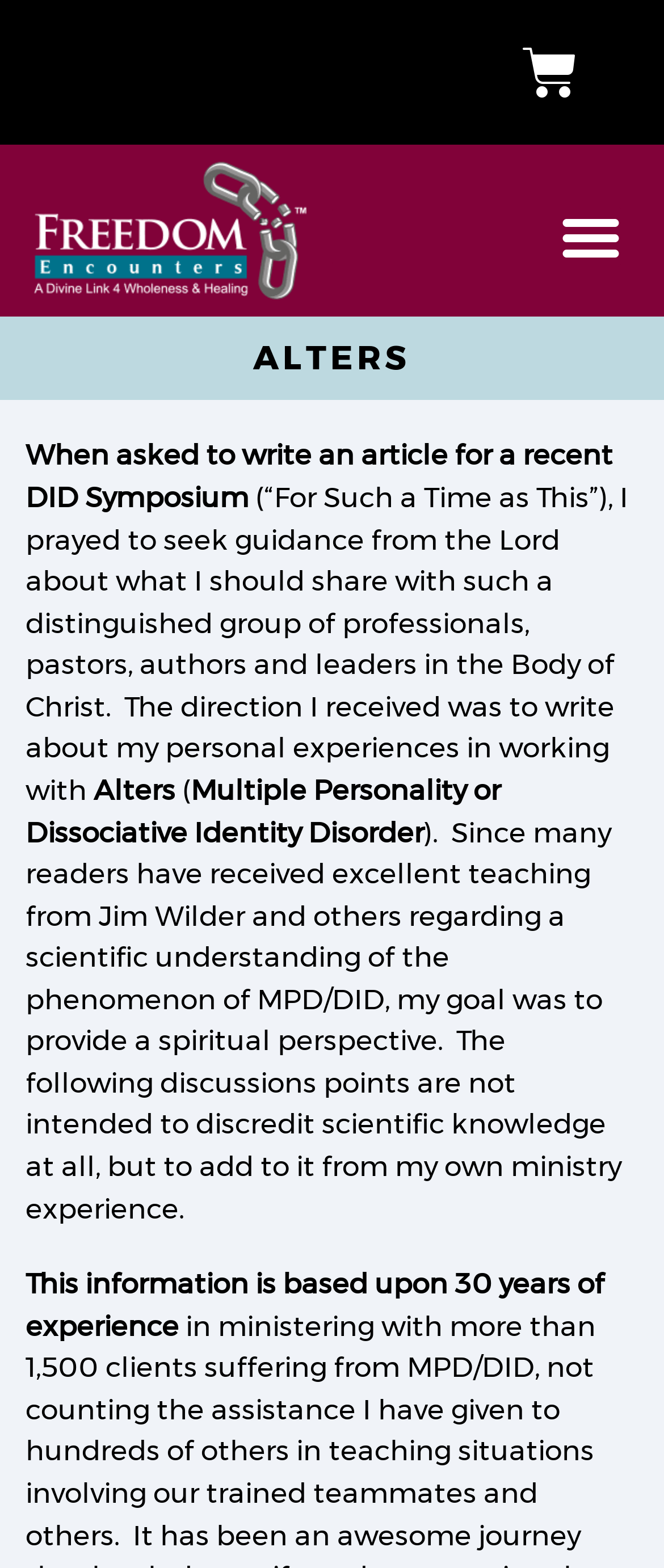What is the topic of the article?
Using the image, respond with a single word or phrase.

DID or MPD